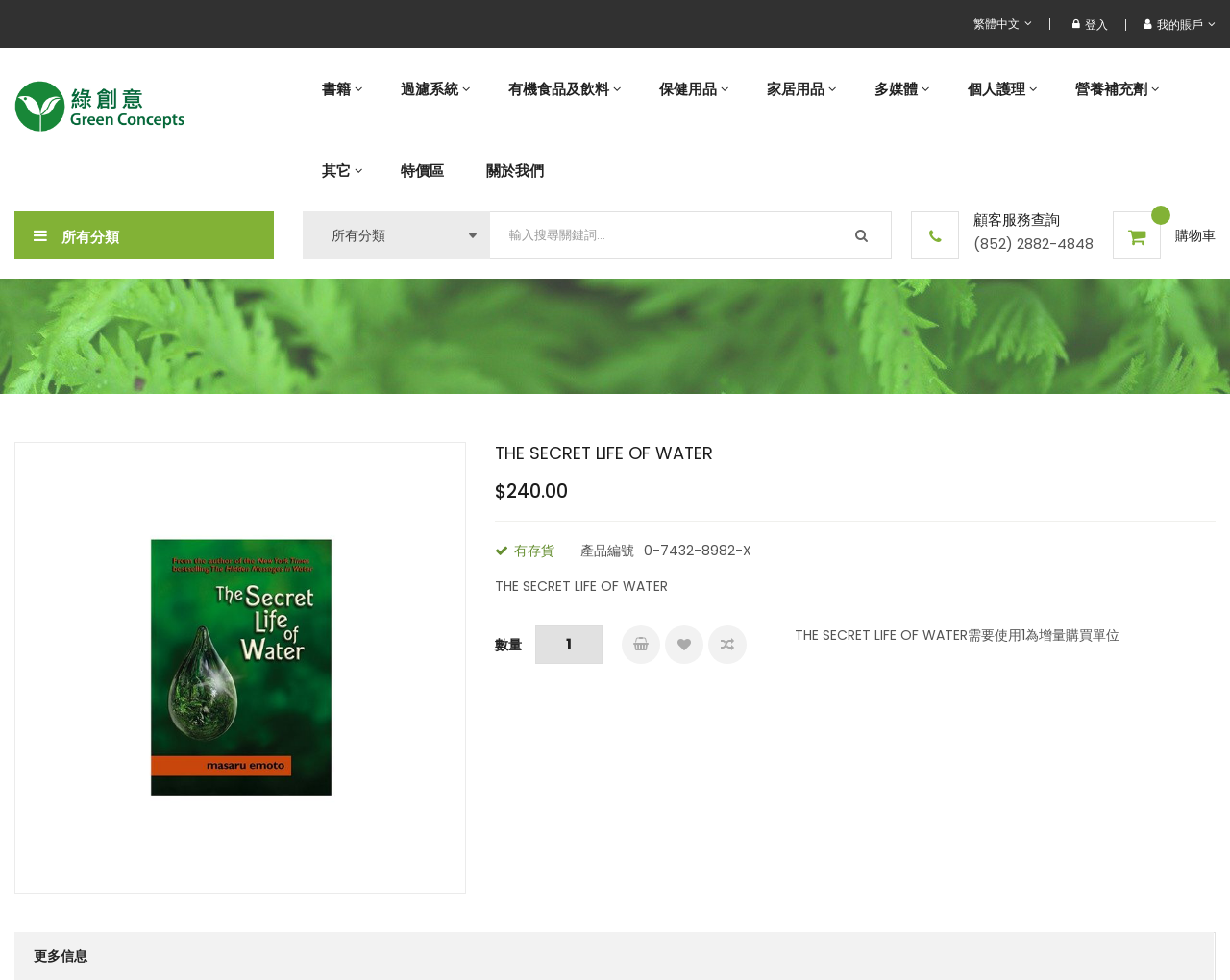Please provide the bounding box coordinates for the element that needs to be clicked to perform the instruction: "View my account". The coordinates must consist of four float numbers between 0 and 1, formatted as [left, top, right, bottom].

[0.93, 0.0, 0.988, 0.05]